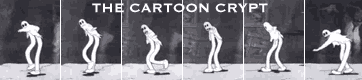What is the title of the collection?
Refer to the image and provide a concise answer in one word or phrase.

THE CARTOON CRYPT